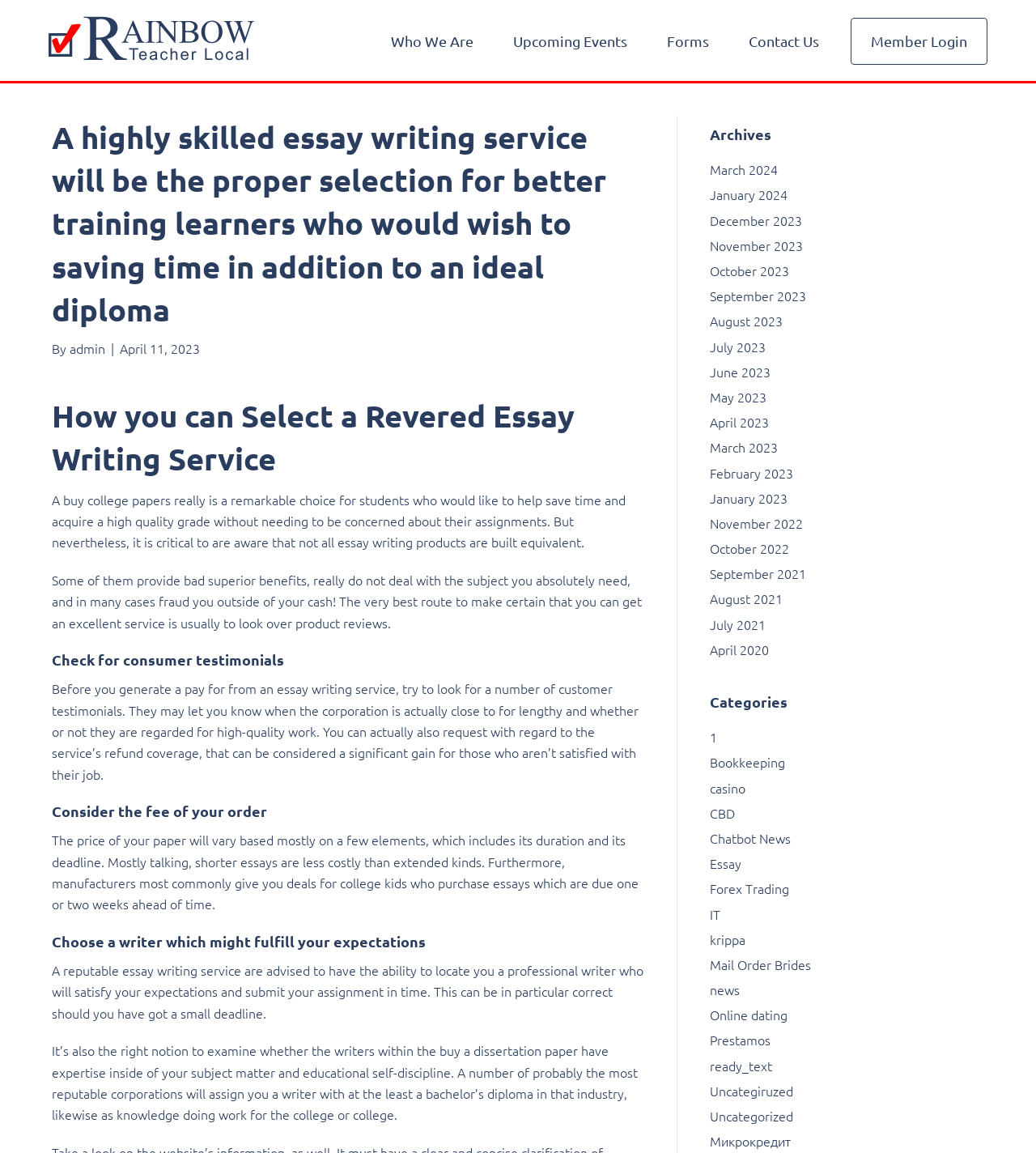Determine the bounding box coordinates of the clickable region to carry out the instruction: "View the 'Categories' section".

[0.685, 0.6, 0.95, 0.617]